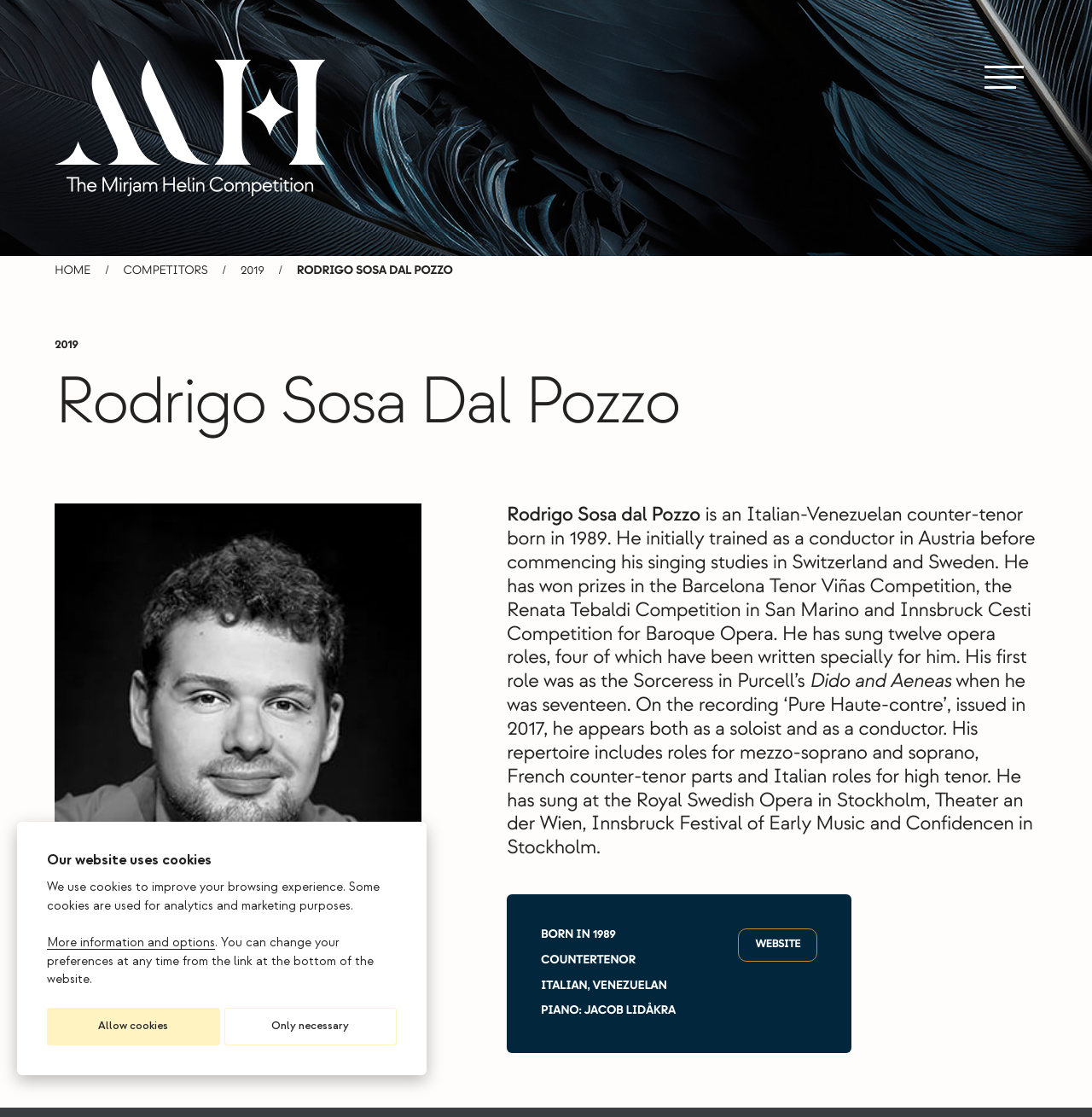Find the bounding box coordinates of the element I should click to carry out the following instruction: "Close the dialog".

[0.718, 0.867, 0.742, 0.883]